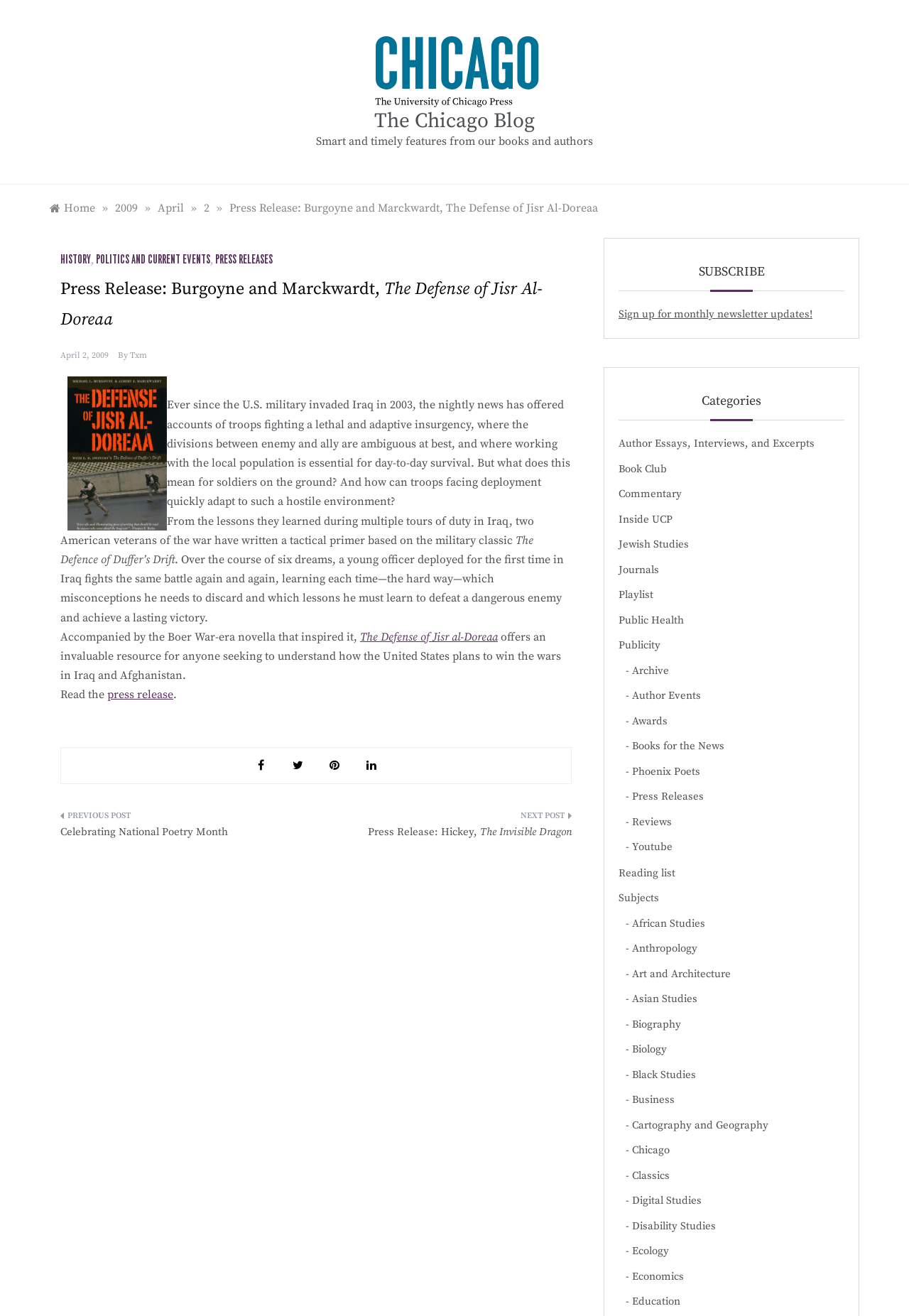Respond with a single word or phrase to the following question: What is the name of the blog?

The Chicago Blog